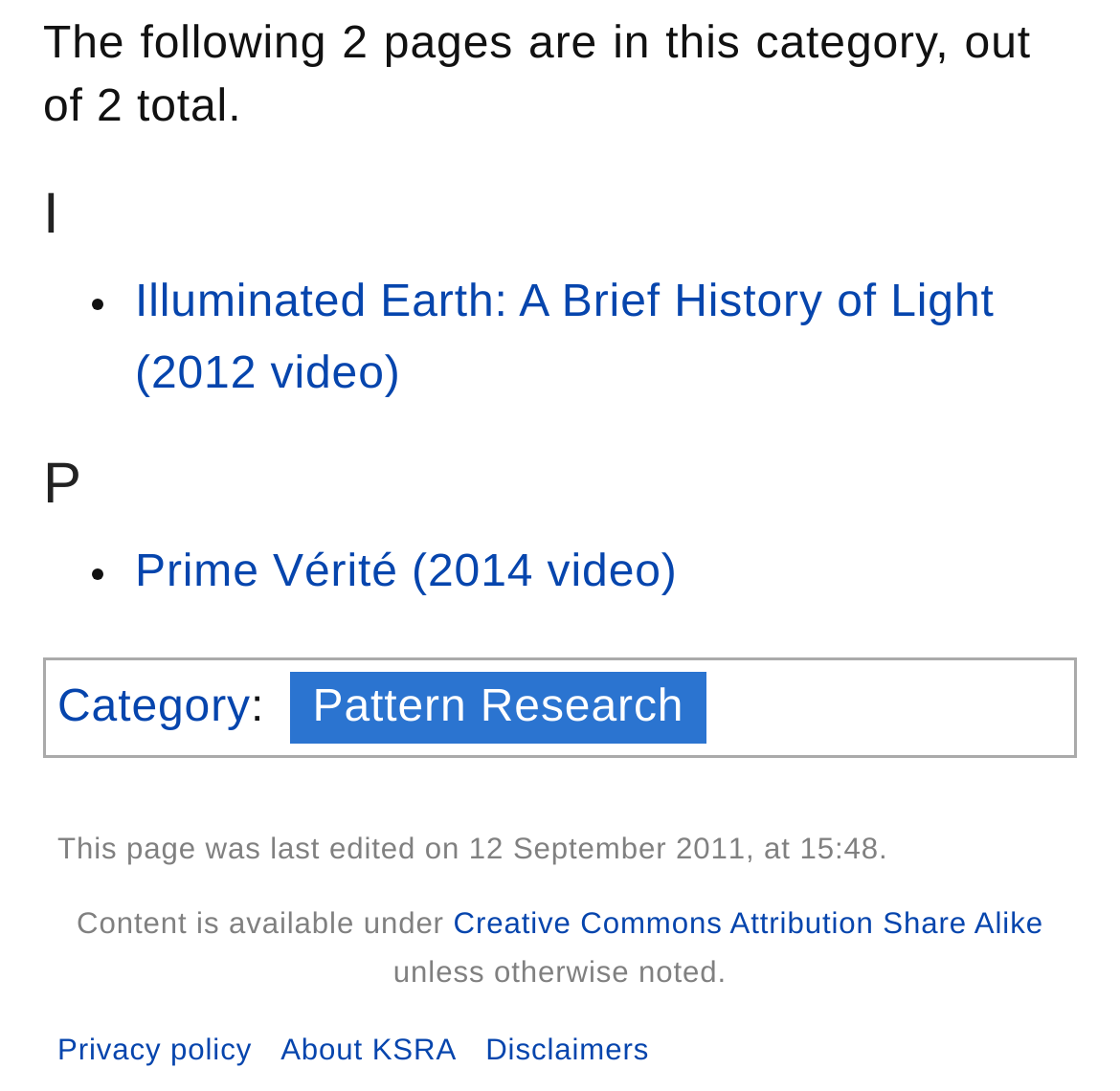When was the last edit made to this page? Analyze the screenshot and reply with just one word or a short phrase.

12 September 2011